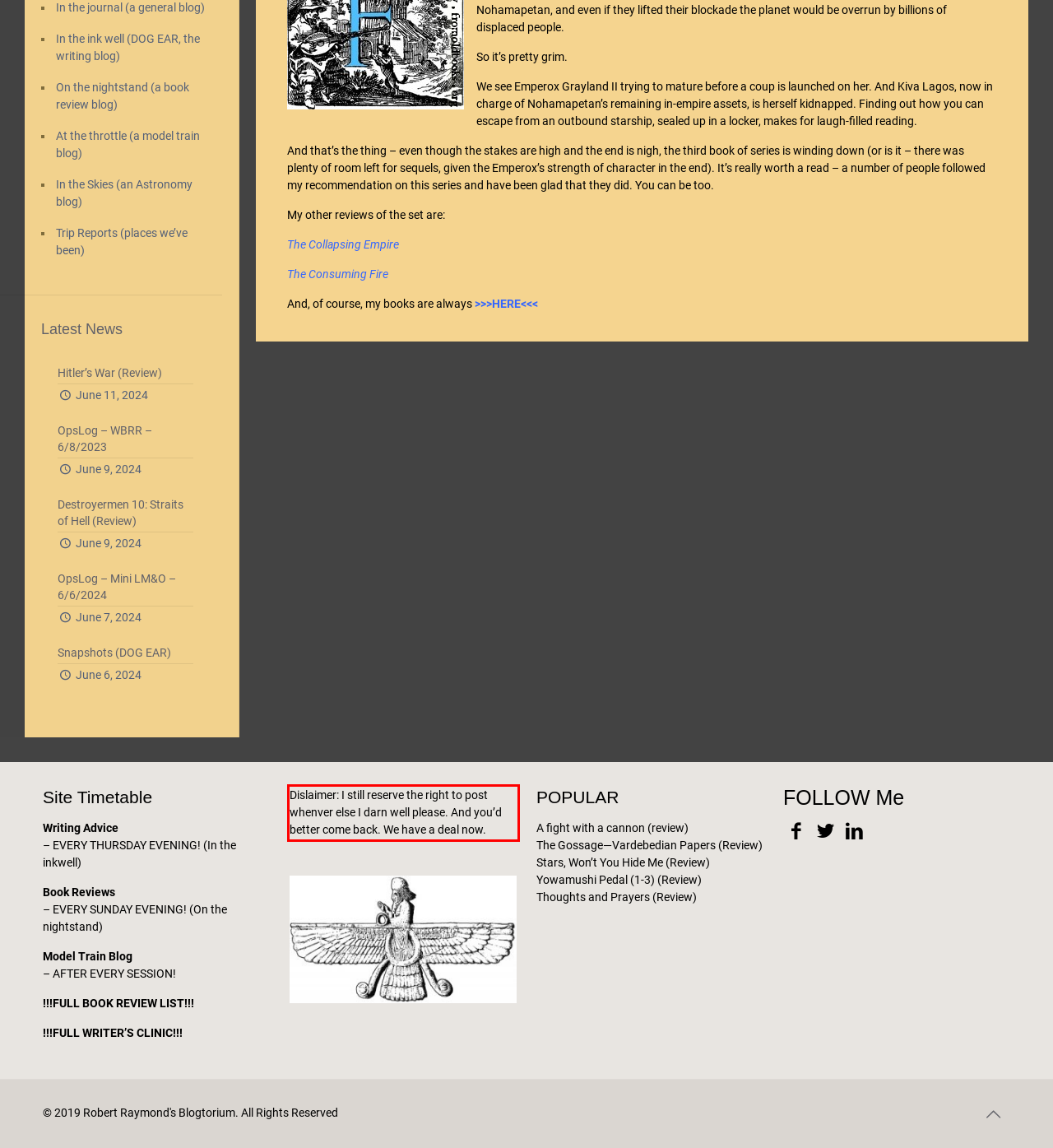Please extract the text content from the UI element enclosed by the red rectangle in the screenshot.

Dislaimer: I still reserve the right to post whenver else I darn well please. And you’d better come back. We have a deal now.